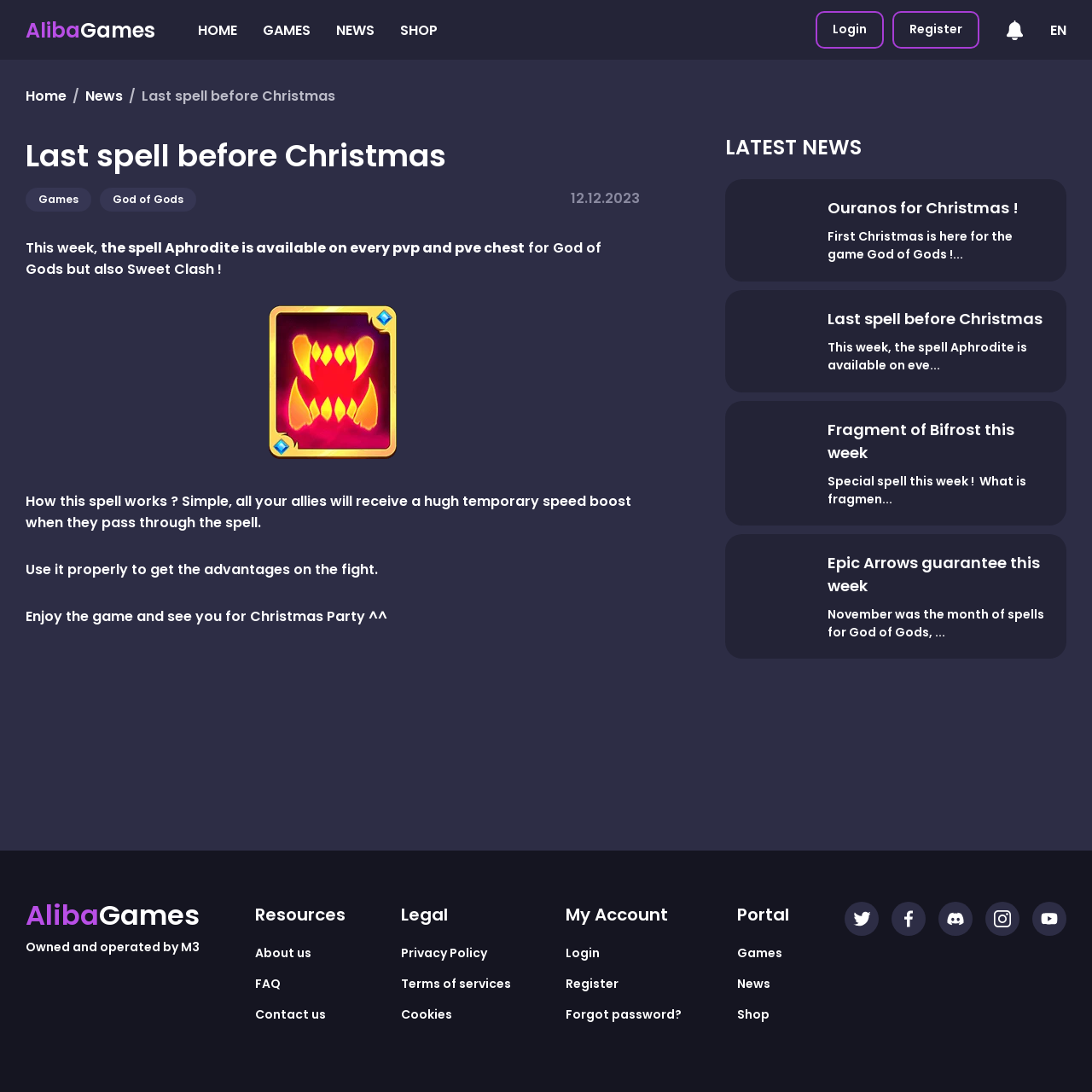Can you find and provide the main heading text of this webpage?

Last spell before Christmas